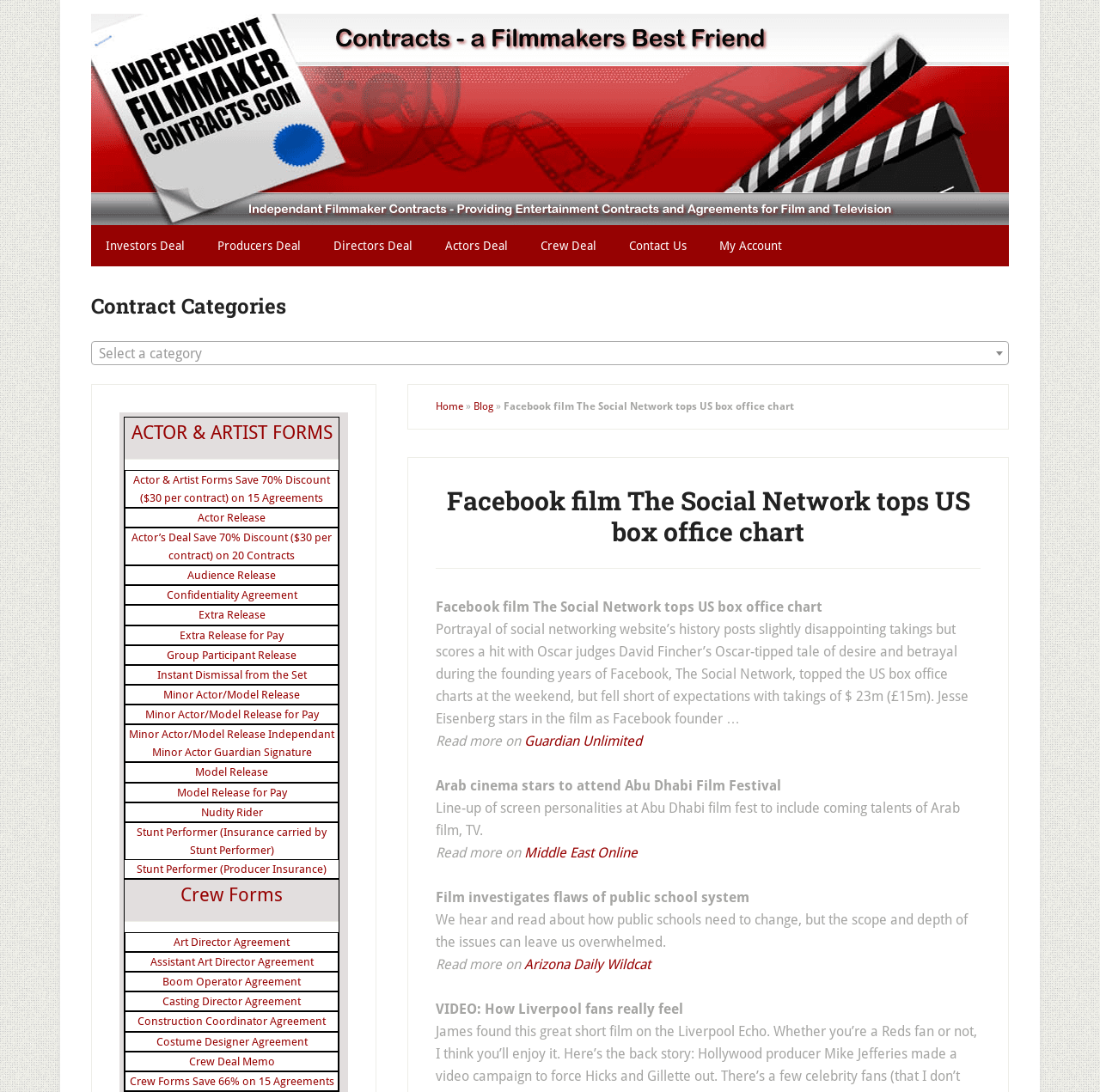Identify the bounding box for the given UI element using the description provided. Coordinates should be in the format (top-left x, top-left y, bottom-right x, bottom-right y) and must be between 0 and 1. Here is the description: Nudity Rider

[0.182, 0.738, 0.239, 0.75]